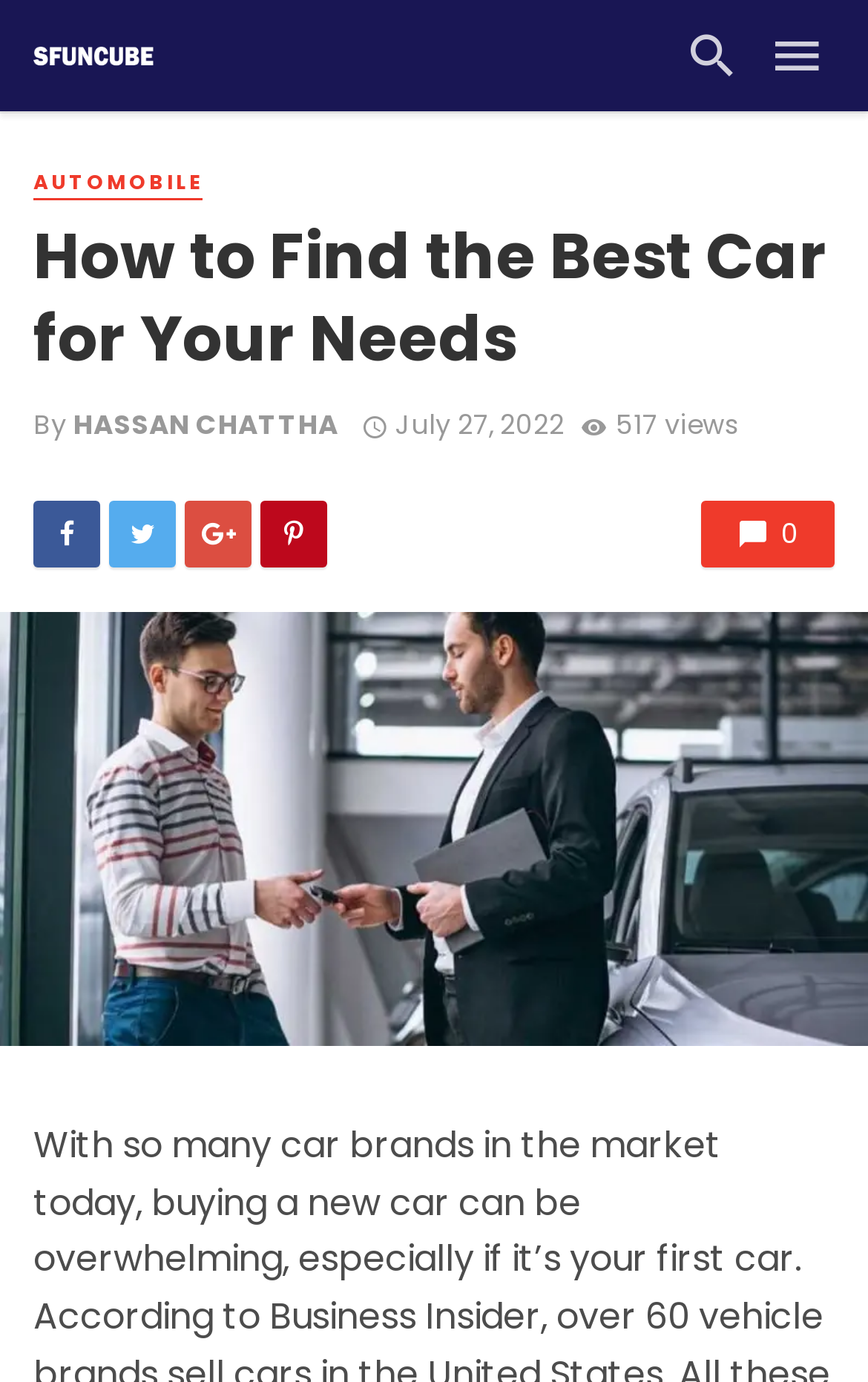Who is the author of the article?
Answer the question in a detailed and comprehensive manner.

The author's name can be found in the text 'By HASSAN CHATTHA' which is located below the heading.